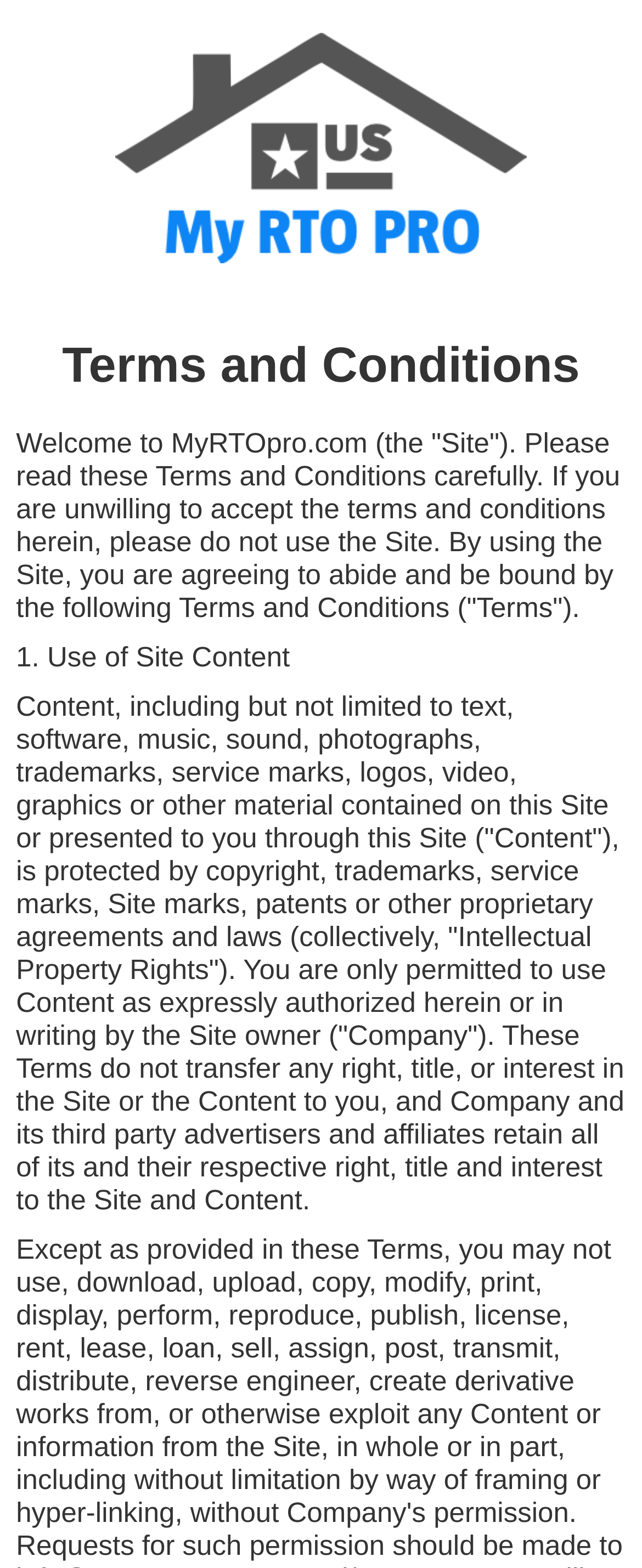Please determine and provide the text content of the webpage's heading.

Terms and Conditions